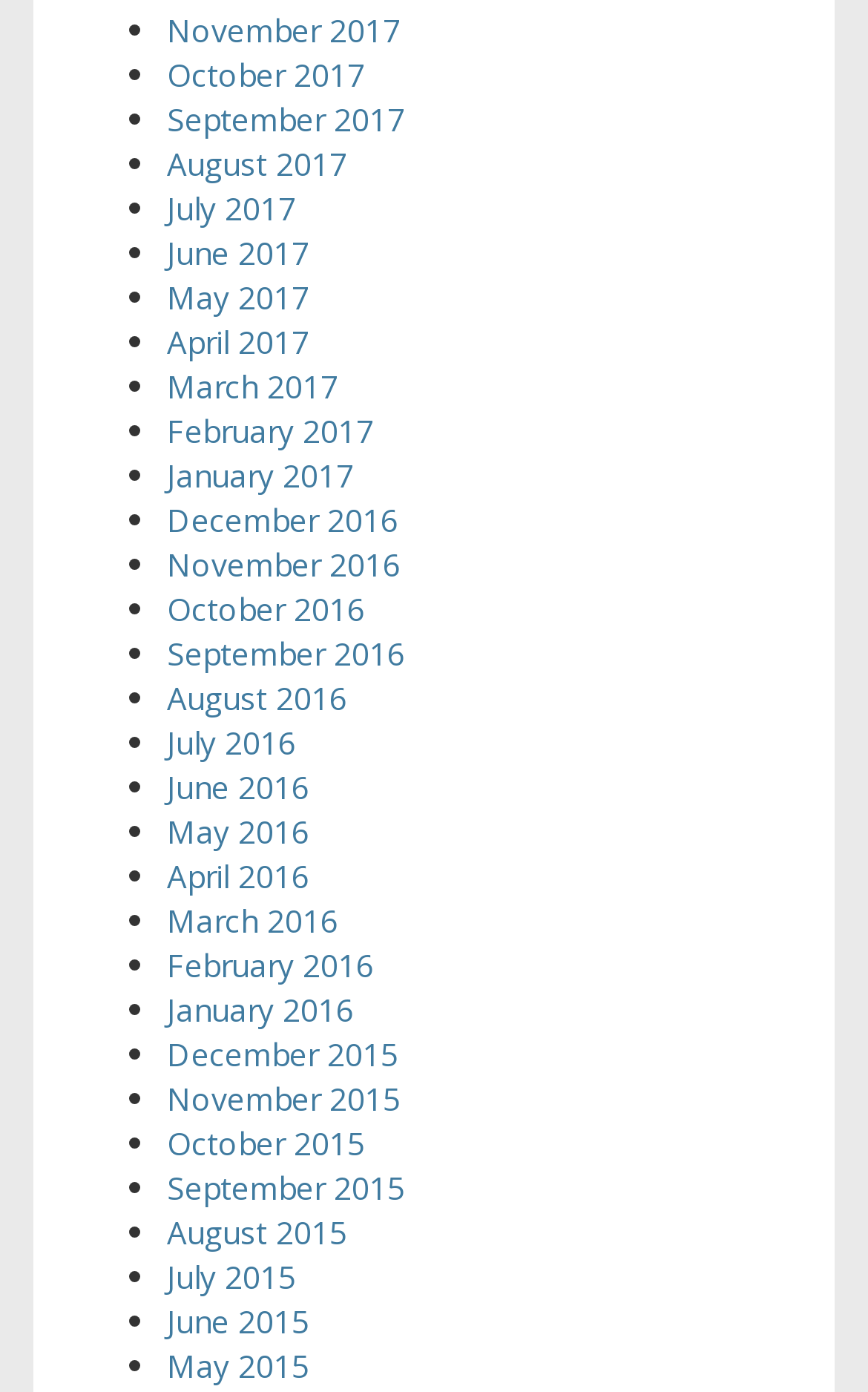Provide a brief response to the question using a single word or phrase: 
How many months are listed in total?

24